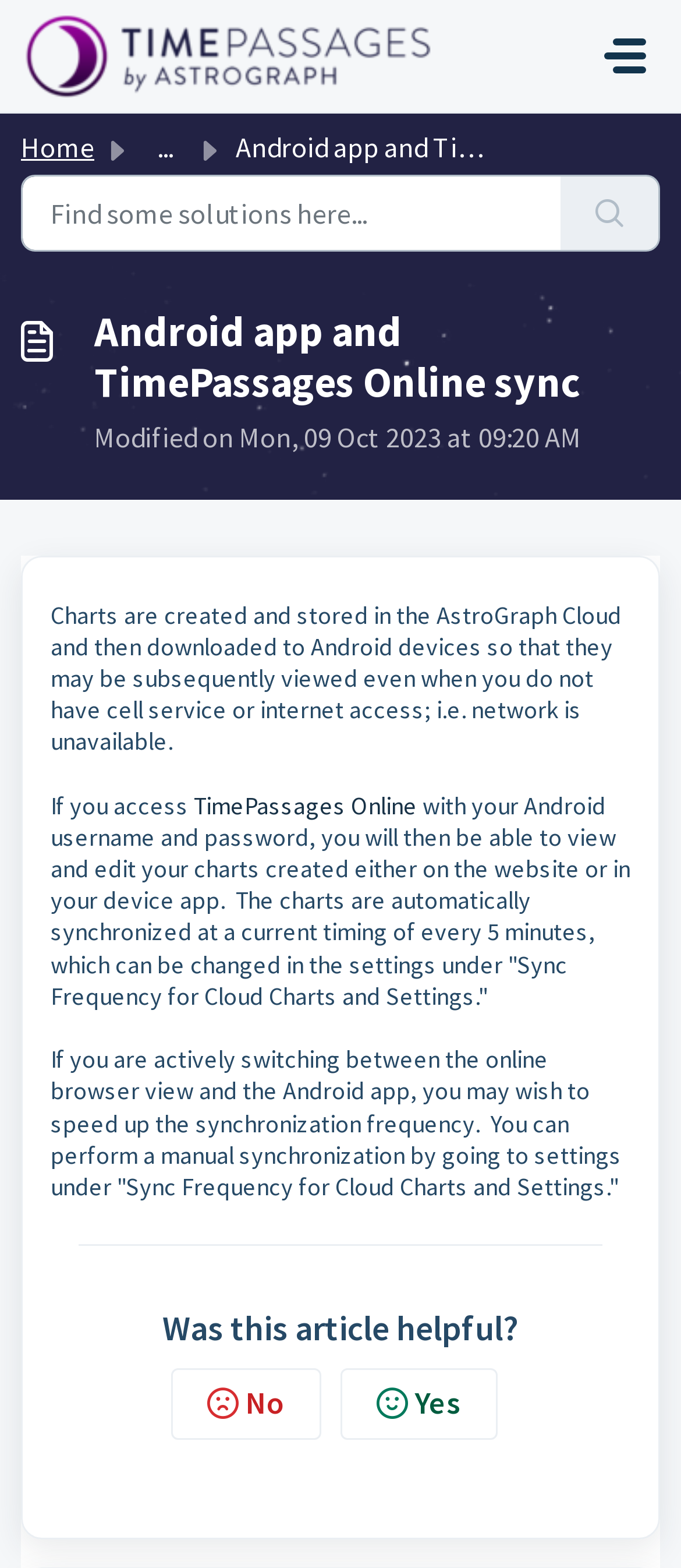Answer succinctly with a single word or phrase:
What is the purpose of manual synchronization?

Speed up sync